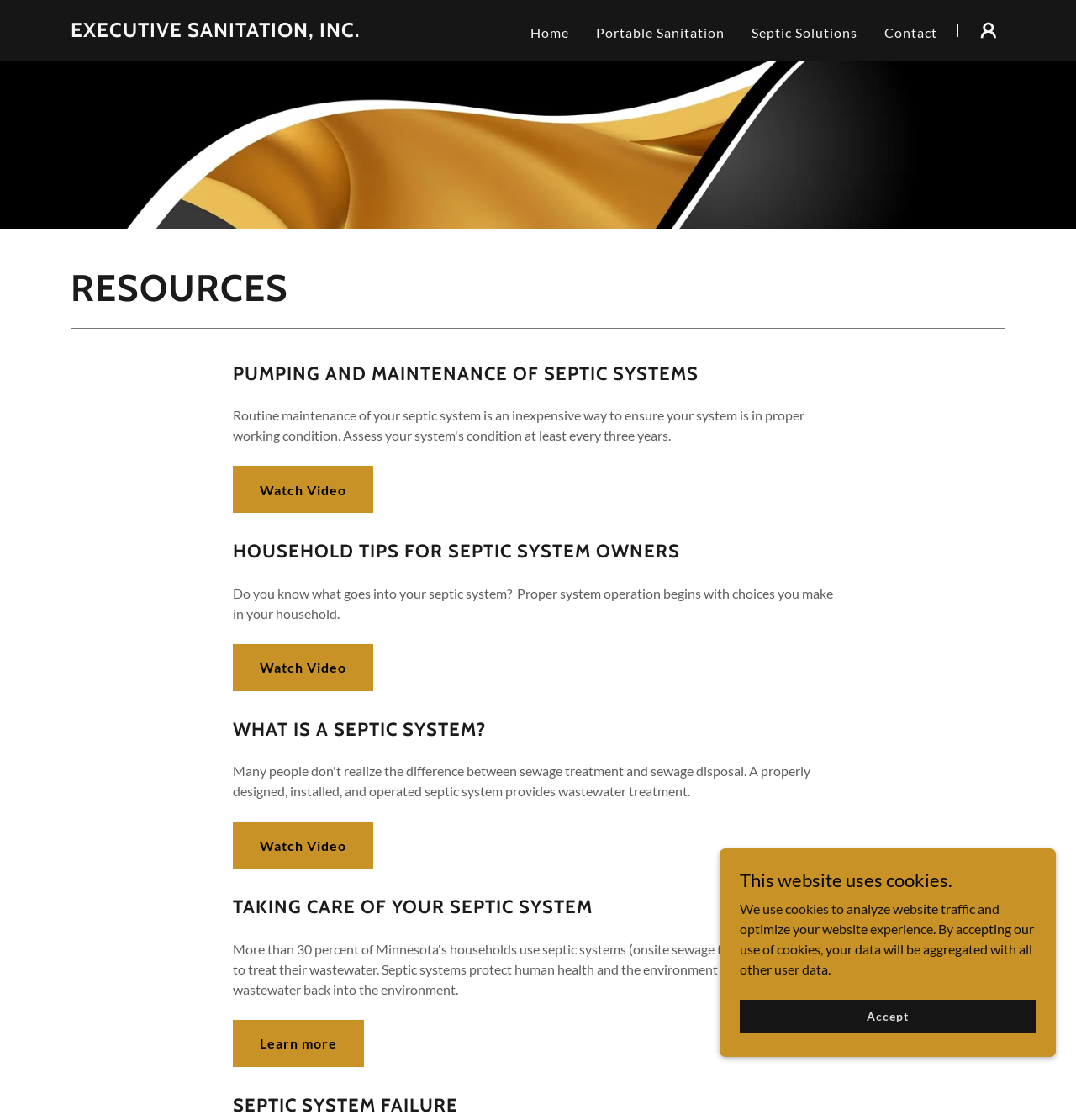Please locate the UI element described by "Accept" and provide its bounding box coordinates.

[0.688, 0.892, 0.962, 0.922]